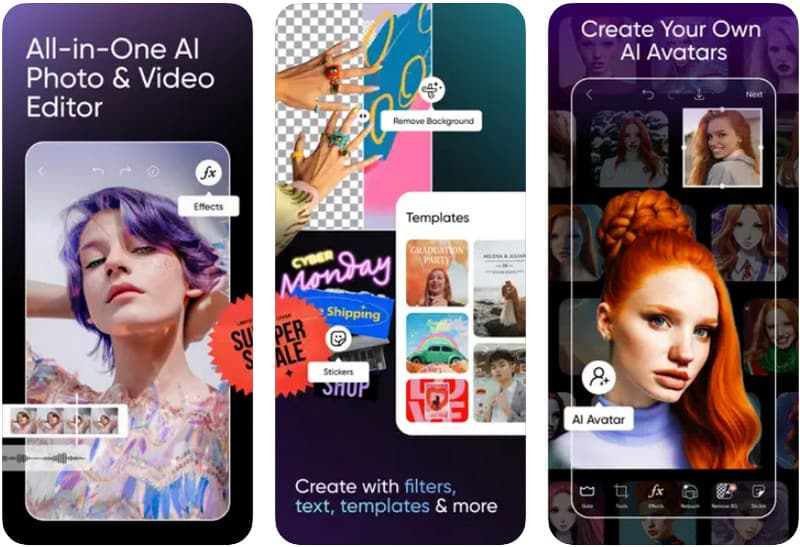What is the purpose of the 'Remove Background' tool?
Please provide a detailed and thorough answer to the question.

The 'Remove Background' tool is likely used to remove the background of an image, allowing users to isolate the subject or object of the image and edit it separately.